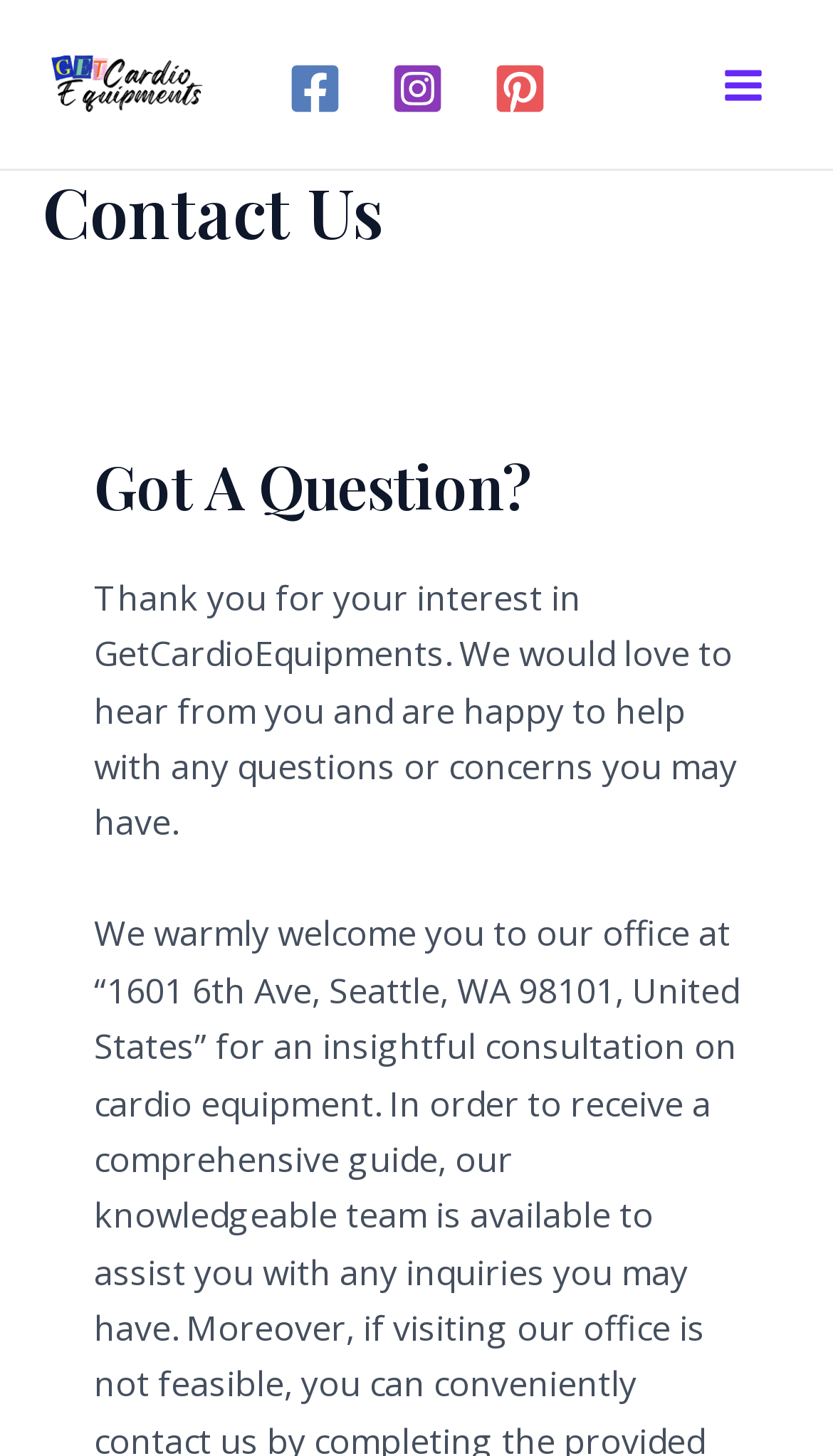What is the tone of the static text?
Examine the image closely and answer the question with as much detail as possible.

The static text on the webpage uses phrases like 'Thank you for your interest' and 'We would love to hear from you', which convey a friendly and welcoming tone, indicating that the company is approachable and willing to help.